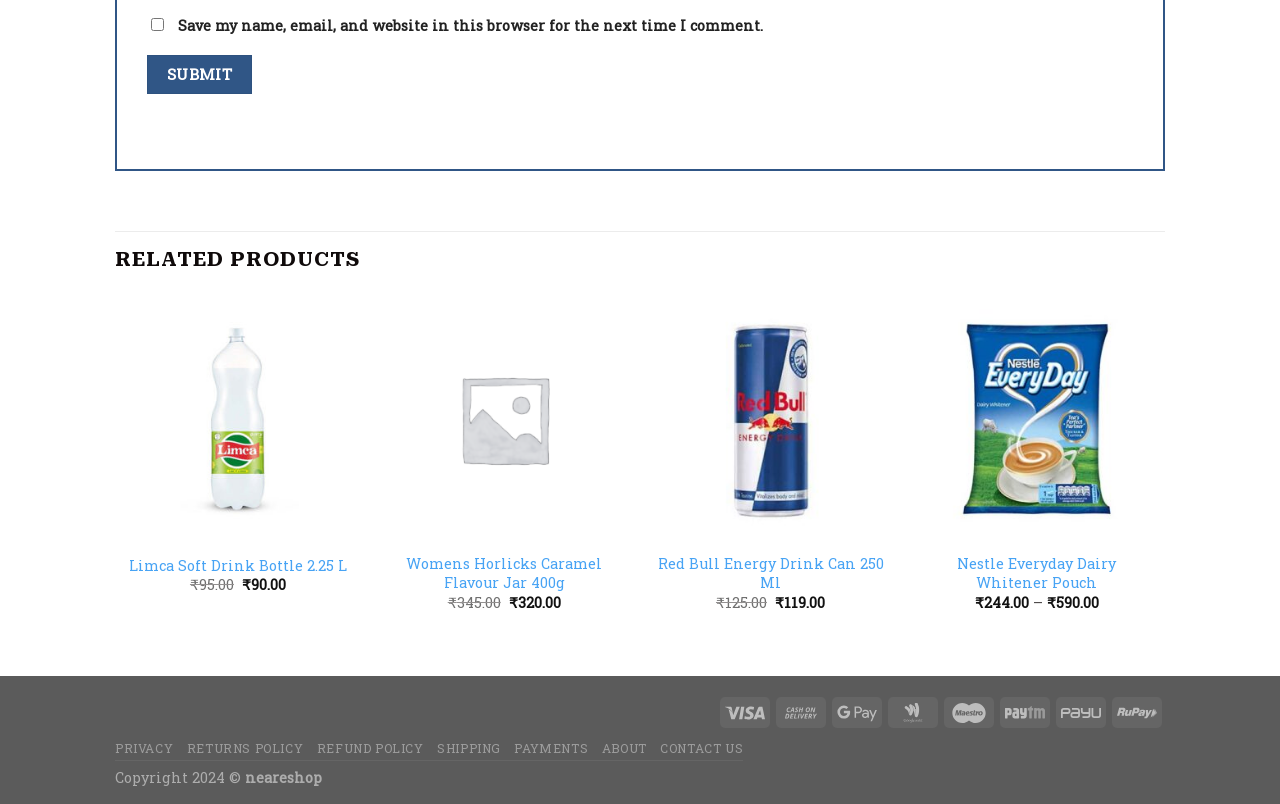Find the bounding box coordinates of the clickable area that will achieve the following instruction: "View details of Womens Horlicks Caramel Flavour Jar".

[0.306, 0.691, 0.483, 0.737]